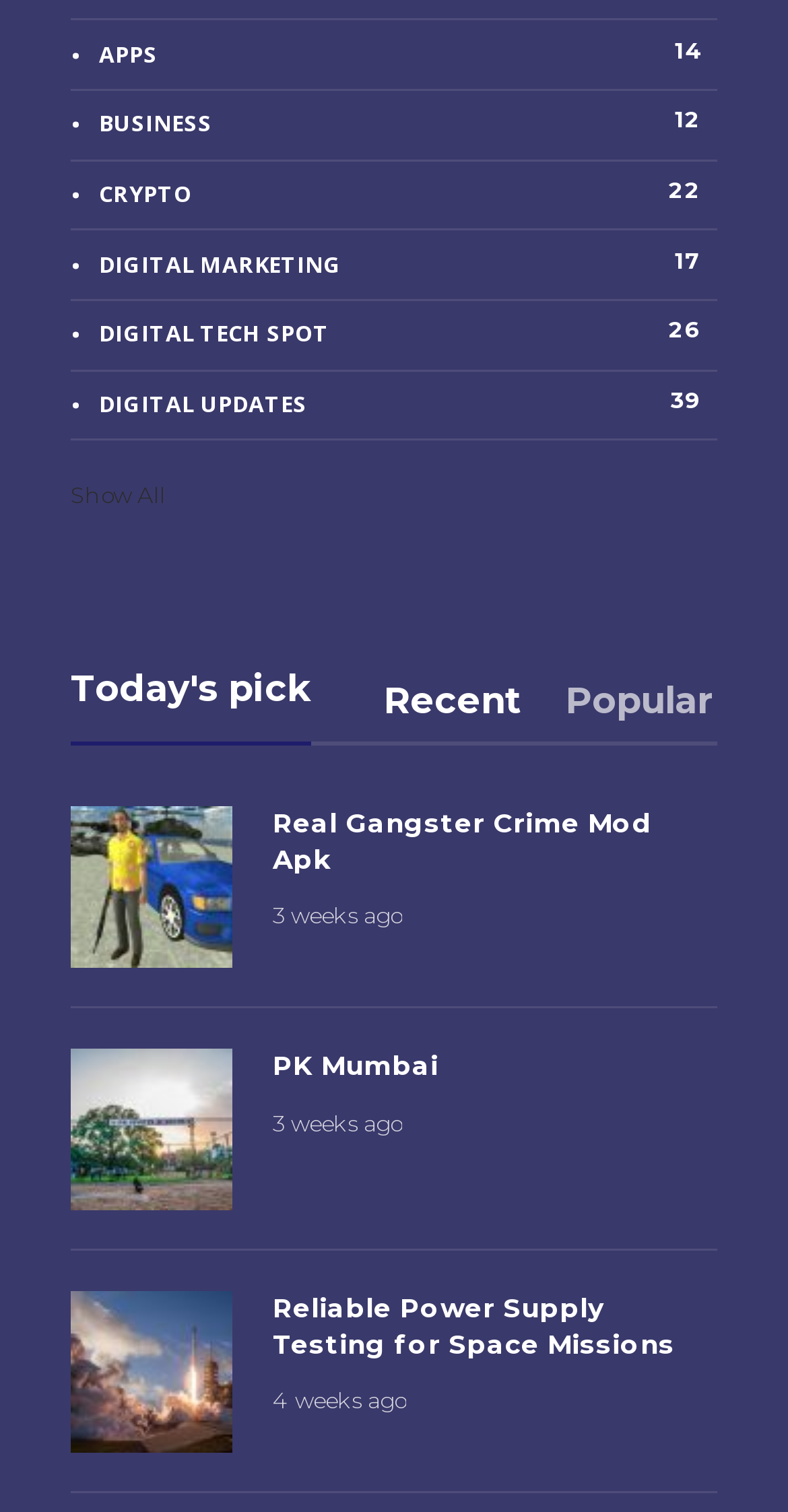Find the bounding box coordinates corresponding to the UI element with the description: "Real Gangster Crime Mod Apk". The coordinates should be formatted as [left, top, right, bottom], with values as floats between 0 and 1.

[0.346, 0.533, 0.91, 0.58]